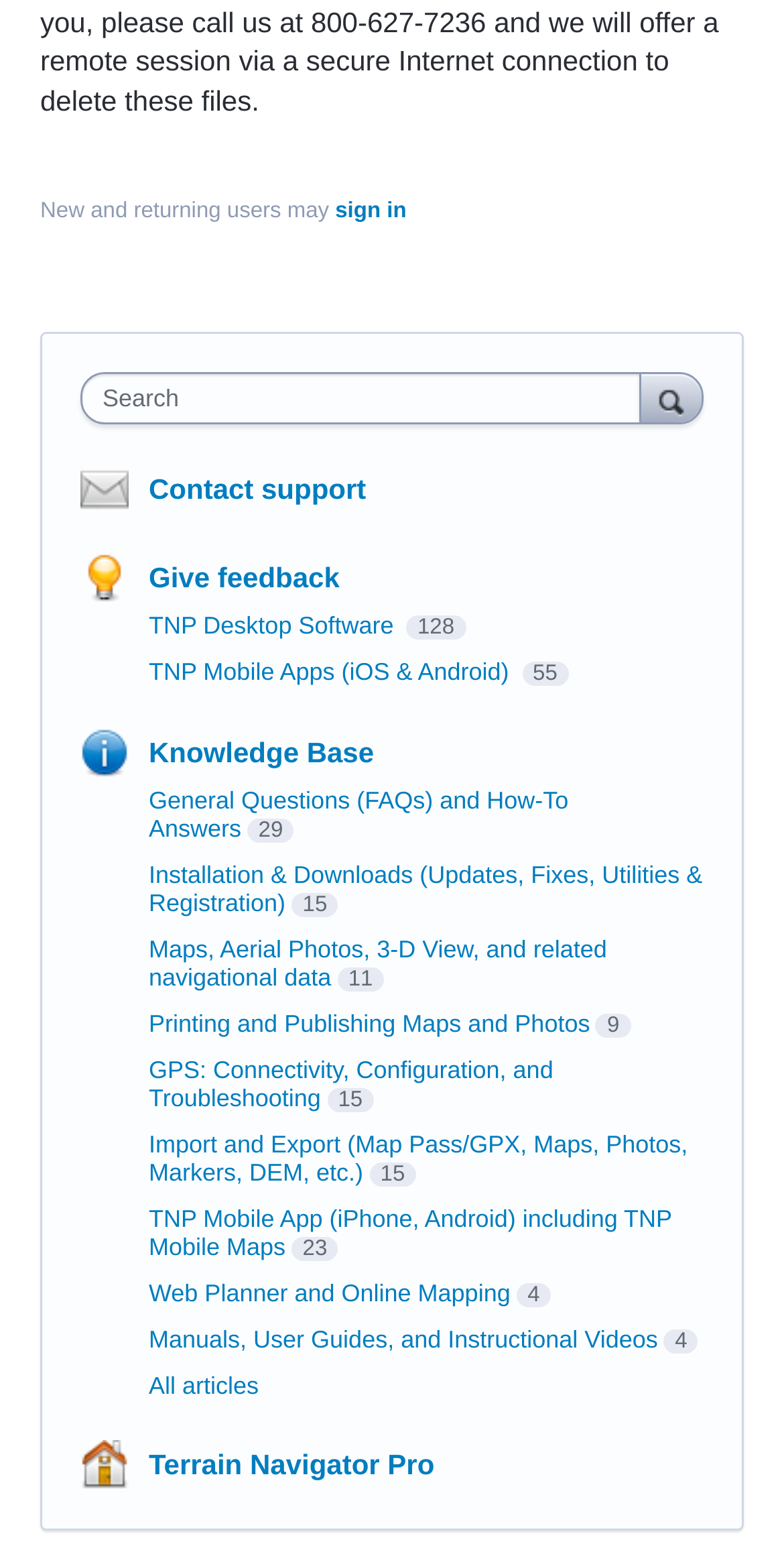Determine the bounding box coordinates of the section I need to click to execute the following instruction: "access knowledge base". Provide the coordinates as four float numbers between 0 and 1, i.e., [left, top, right, bottom].

[0.19, 0.475, 0.477, 0.496]